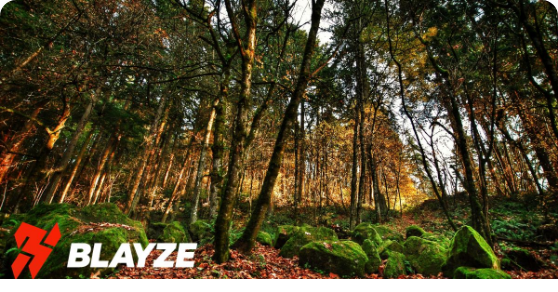Analyze the image and give a detailed response to the question:
What is the name of the logo in the foreground?

The caption explicitly states that the bold red logo in the foreground has the name 'BLAYZE', adding a modern touch to the natural beauty of the forest scene.